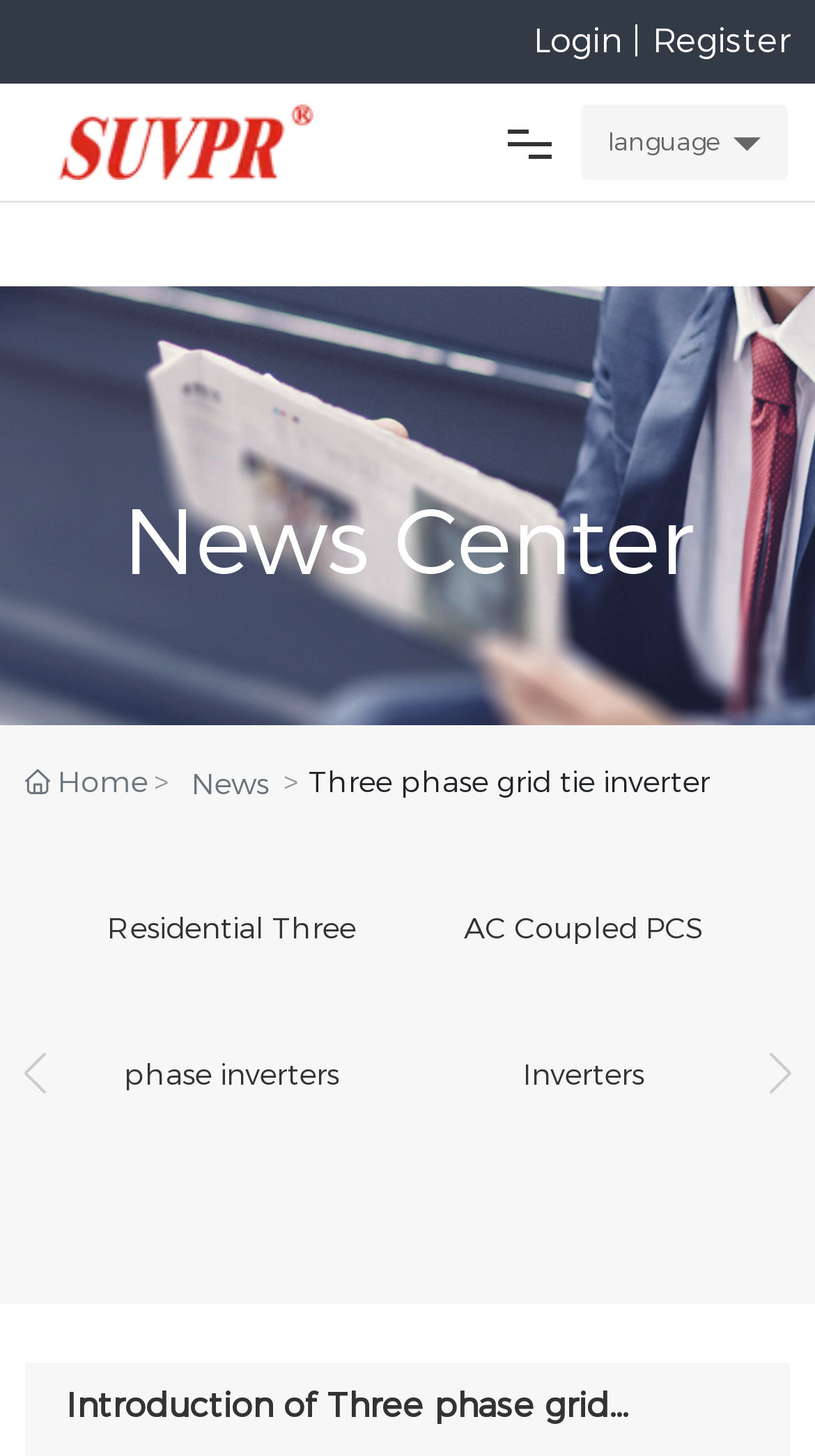What is the title of the news section?
We need a detailed and exhaustive answer to the question. Please elaborate.

The title of the news section can be found in the group elements, which are 'News Center'.